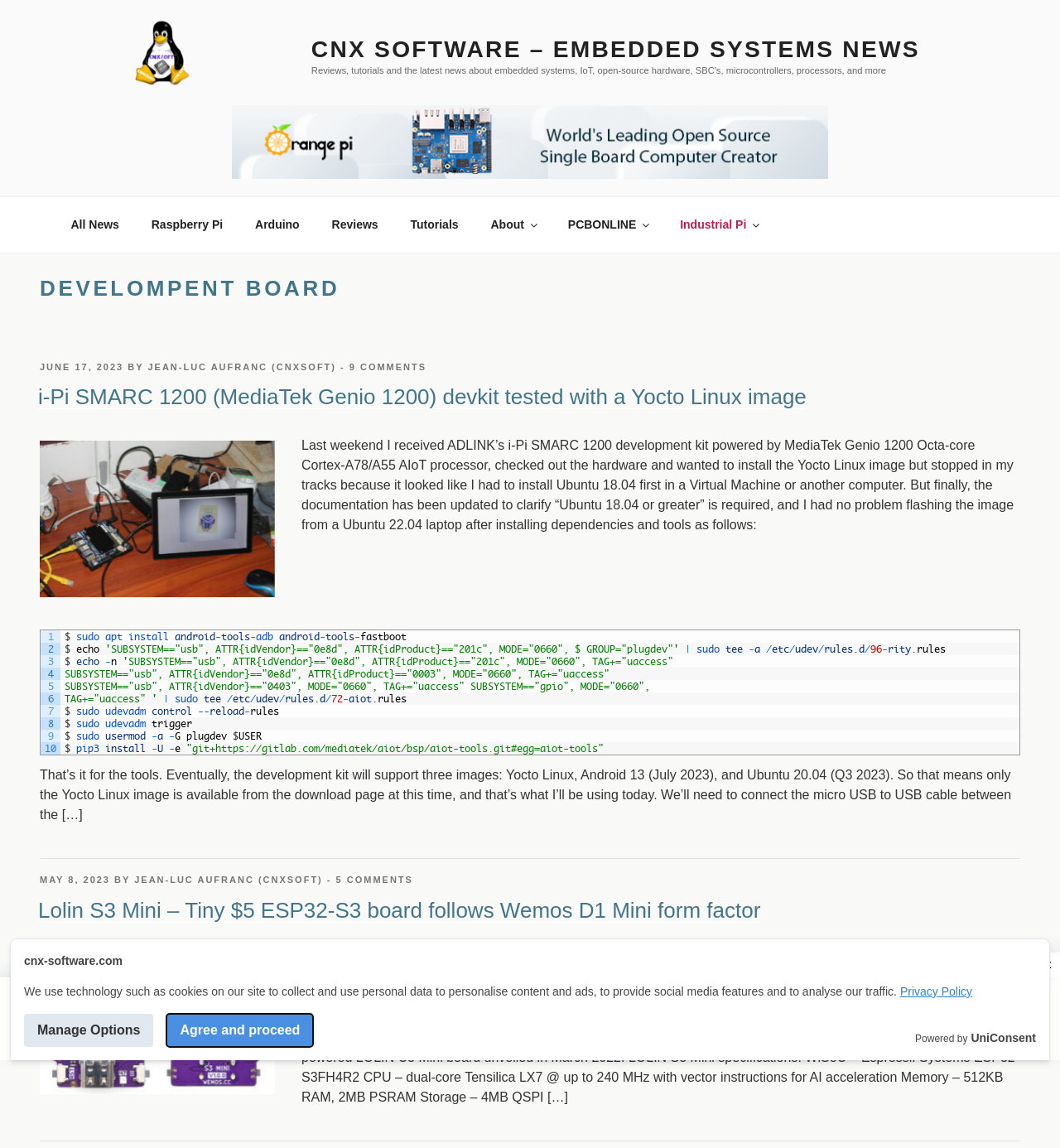Answer the question in one word or a short phrase:
What is the website about?

Embedded Systems News